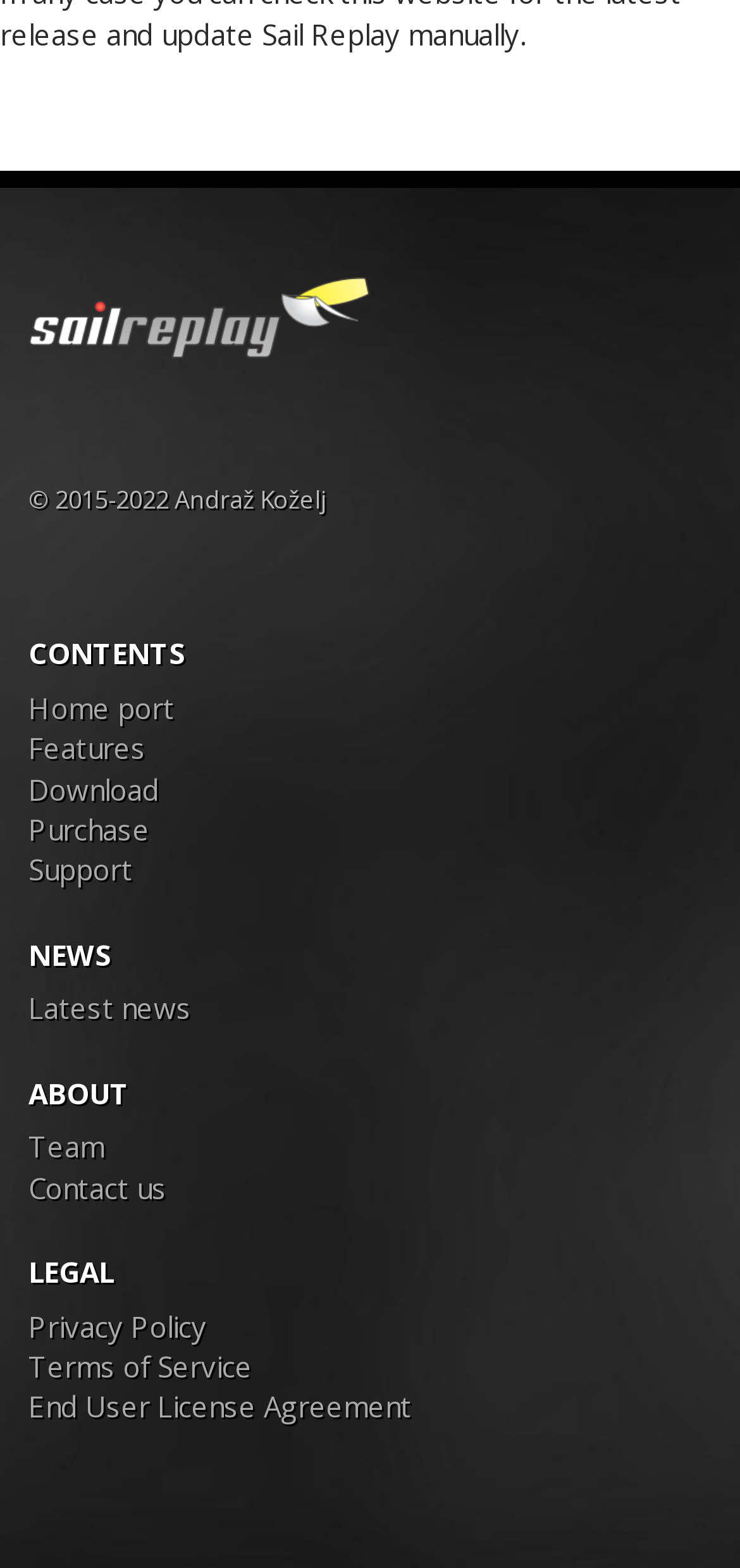Identify the bounding box coordinates of the specific part of the webpage to click to complete this instruction: "visit studio city page".

None